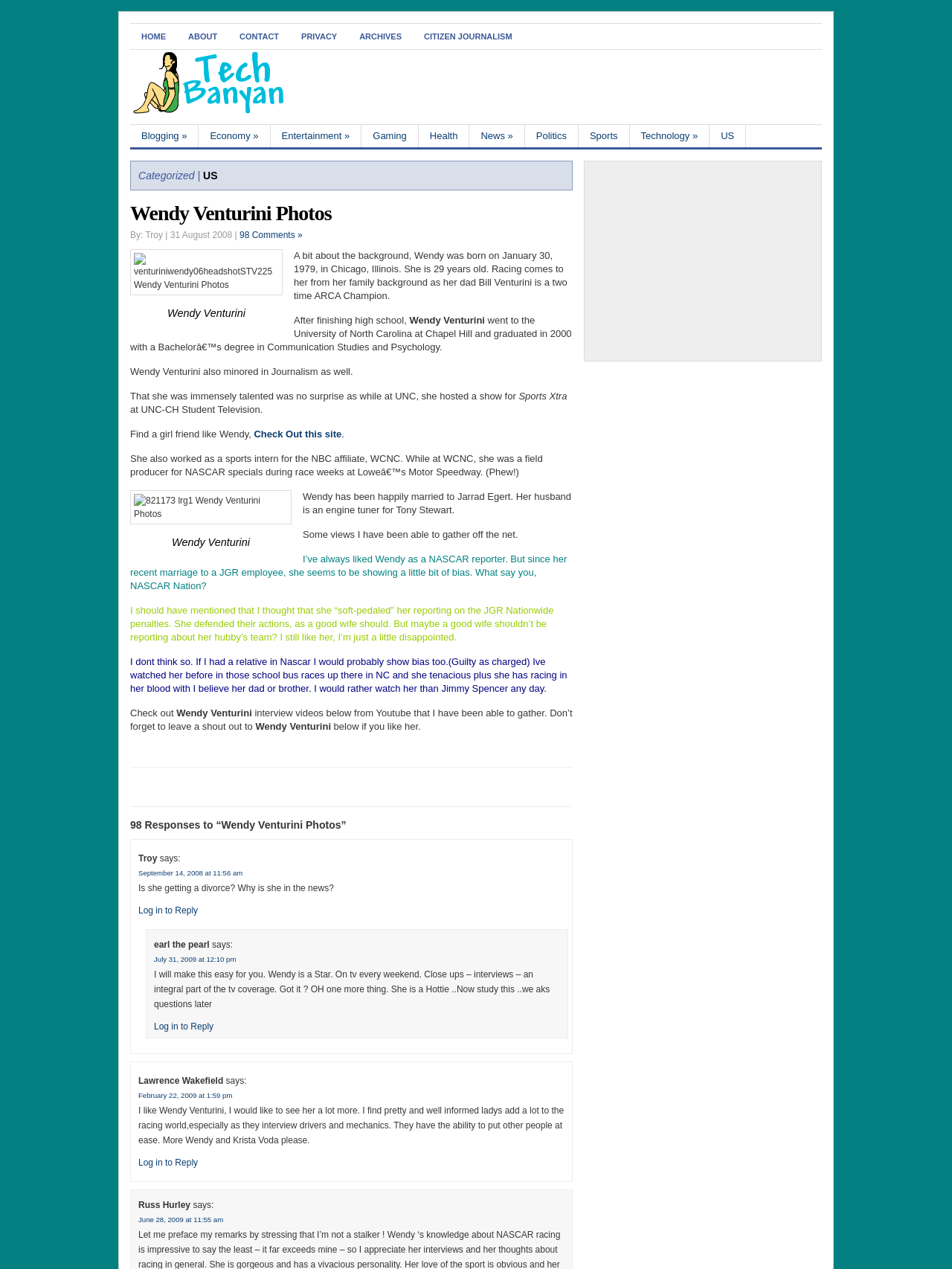Please identify the coordinates of the bounding box for the clickable region that will accomplish this instruction: "View Wendy Venturini Photos".

[0.137, 0.159, 0.602, 0.177]